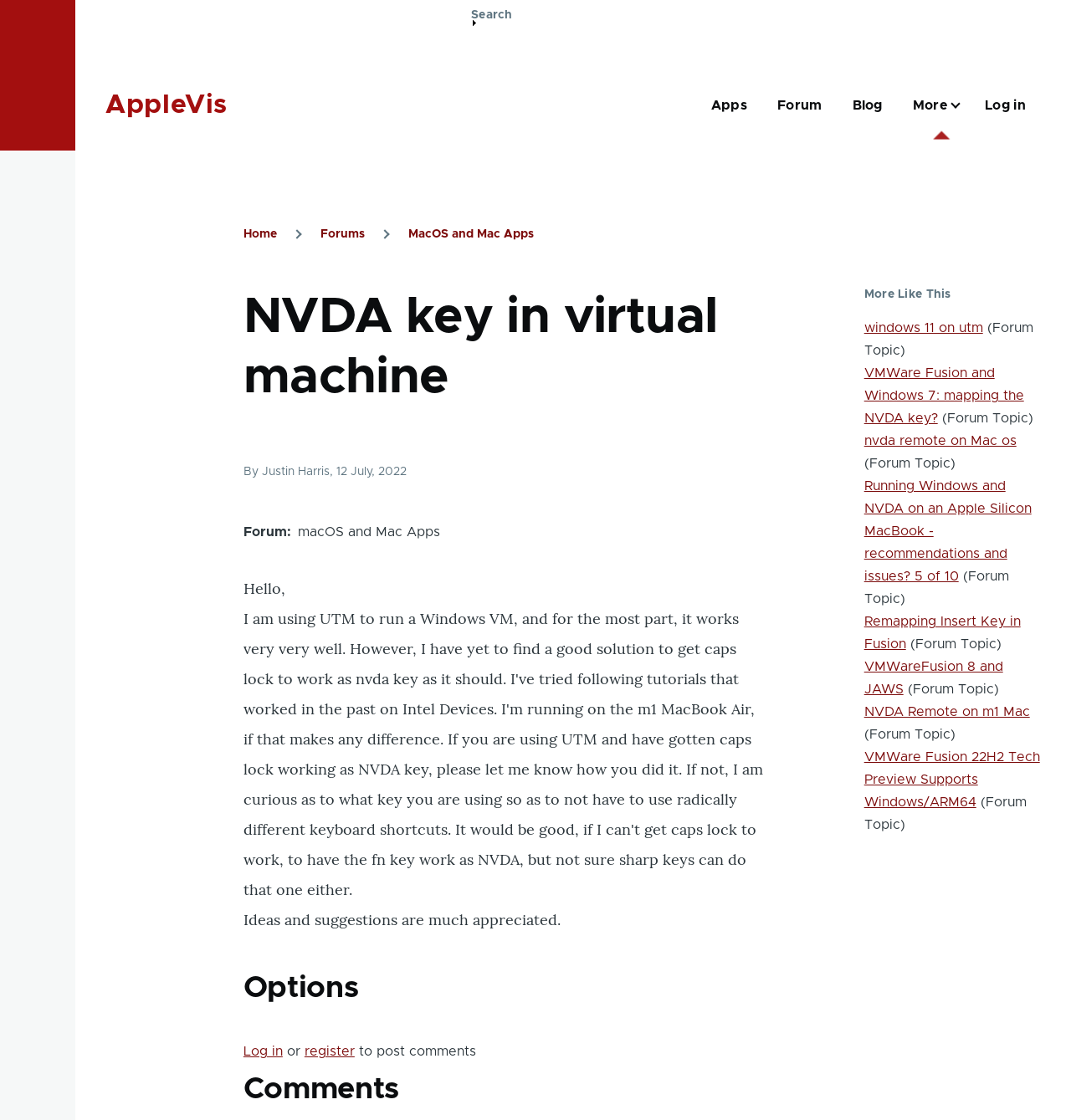Find the bounding box of the element with the following description: "NVDA Remote on m1 Mac". The coordinates must be four float numbers between 0 and 1, formatted as [left, top, right, bottom].

[0.807, 0.63, 0.961, 0.642]